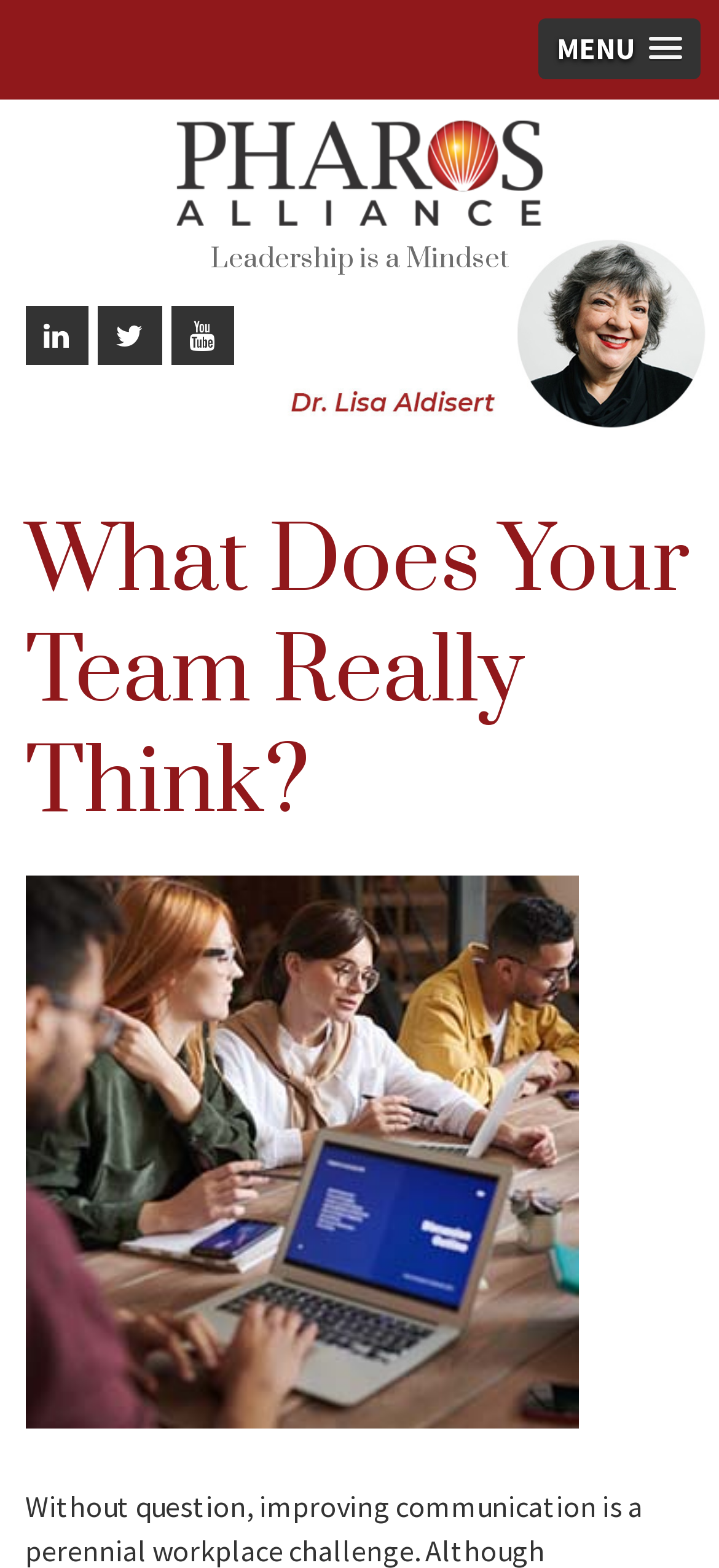What is the logo of the website?
Use the information from the image to give a detailed answer to the question.

The logo of the website is located at the top left corner of the webpage, and it is an image with the text 'Pharos Alliance, Inc.'